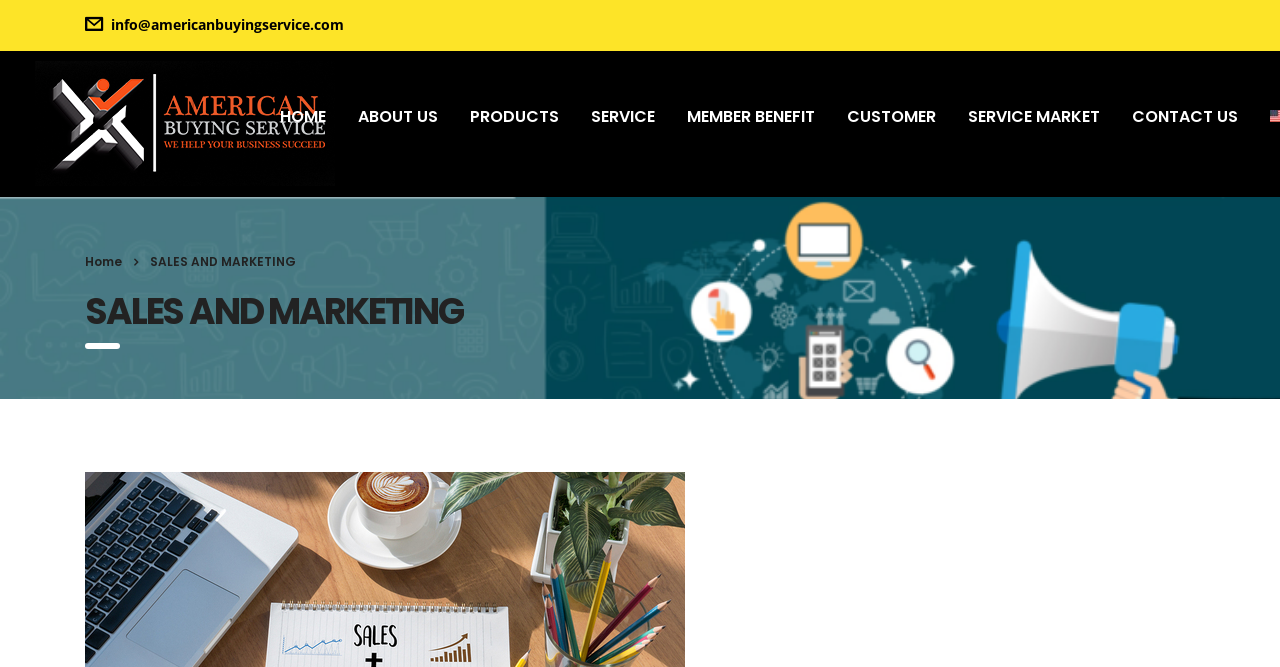Pinpoint the bounding box coordinates for the area that should be clicked to perform the following instruction: "Check the 'Recent Posts' section".

None